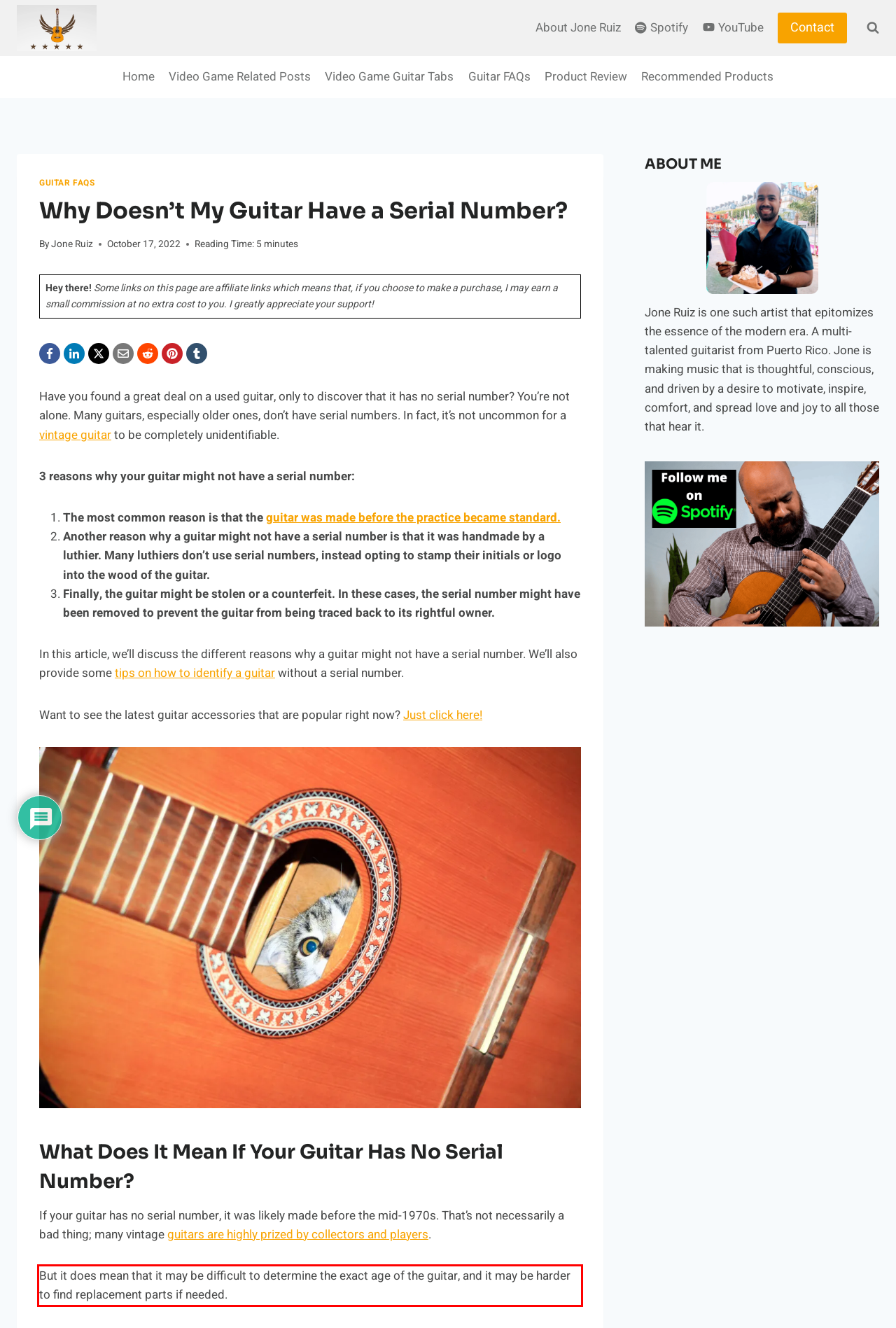Given a screenshot of a webpage, identify the red bounding box and perform OCR to recognize the text within that box.

But it does mean that it may be difficult to determine the exact age of the guitar, and it may be harder to find replacement parts if needed.